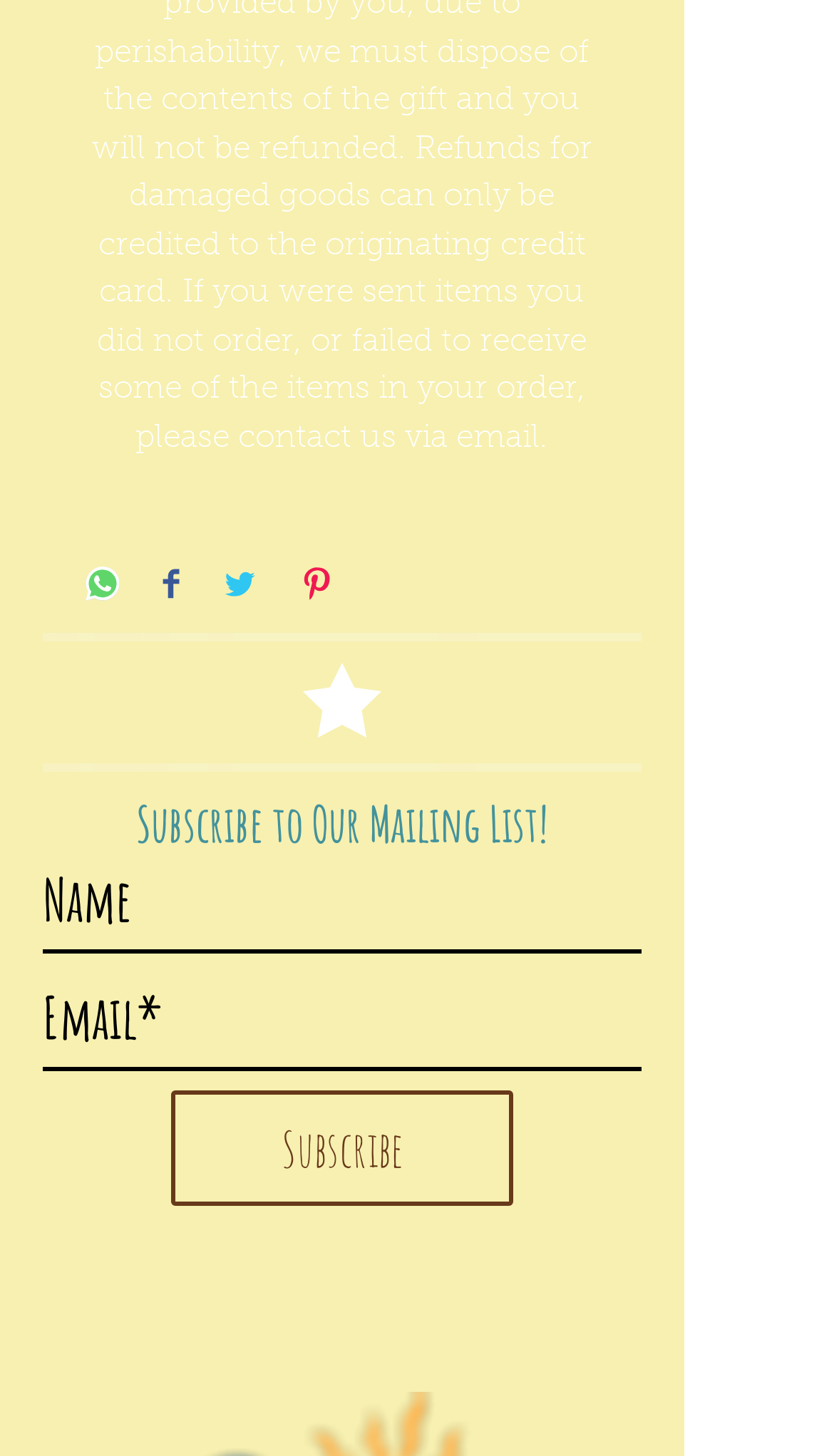What is the position of the 'Pin on Pinterest' button?
Observe the image and answer the question with a one-word or short phrase response.

Fourth from the left